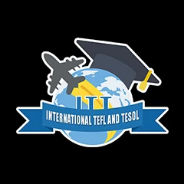Describe all the important aspects and features visible in the image.

The image features a vibrant logo representing "International TEFL and TESOL." Central to the design is a globe symbolizing global reach and education, prominently adorned with a graduation cap, indicating academic achievement in teaching English as a foreign language (TEFL) and Teaching English to Speakers of Other Languages (TESOL). An airplane silhouette above the globe conveys the idea of travel and international opportunities. The logo is complemented by a flowing blue ribbon below, which prominently displays the name "INTERNATIONAL TEFL AND TESOL," reinforcing the organization's commitment to worldwide English education. This design encapsulates the essence of global learning and teaching, making it an eye-catching emblem for prospective educators in the field.